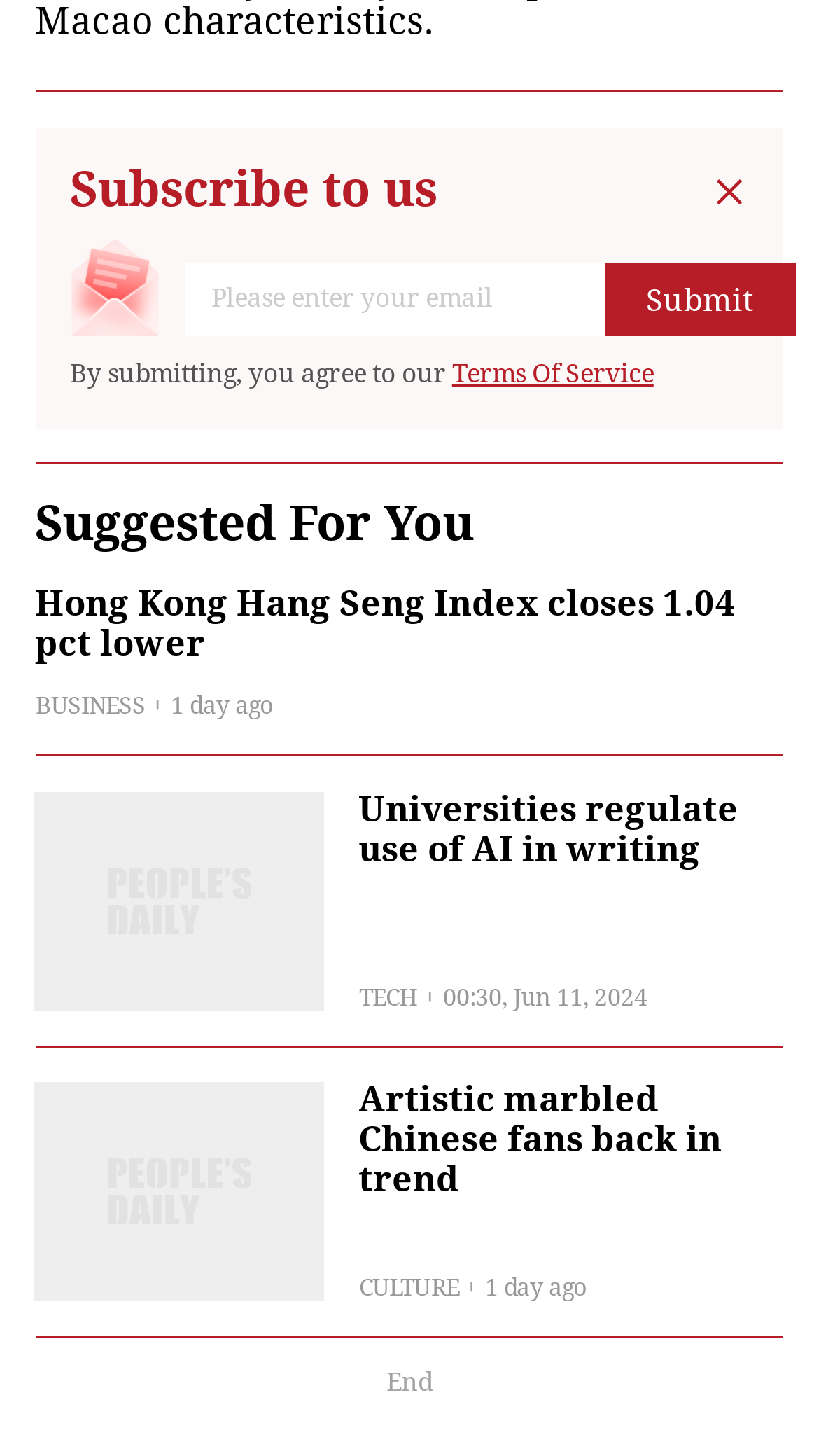Can you give a comprehensive explanation to the question given the content of the image?
What is the category of 'Universities regulate use of AI in writing'?

The text 'Universities regulate use of AI in writing' is categorized under 'TECH', indicating that it is a technology-related news article or topic.